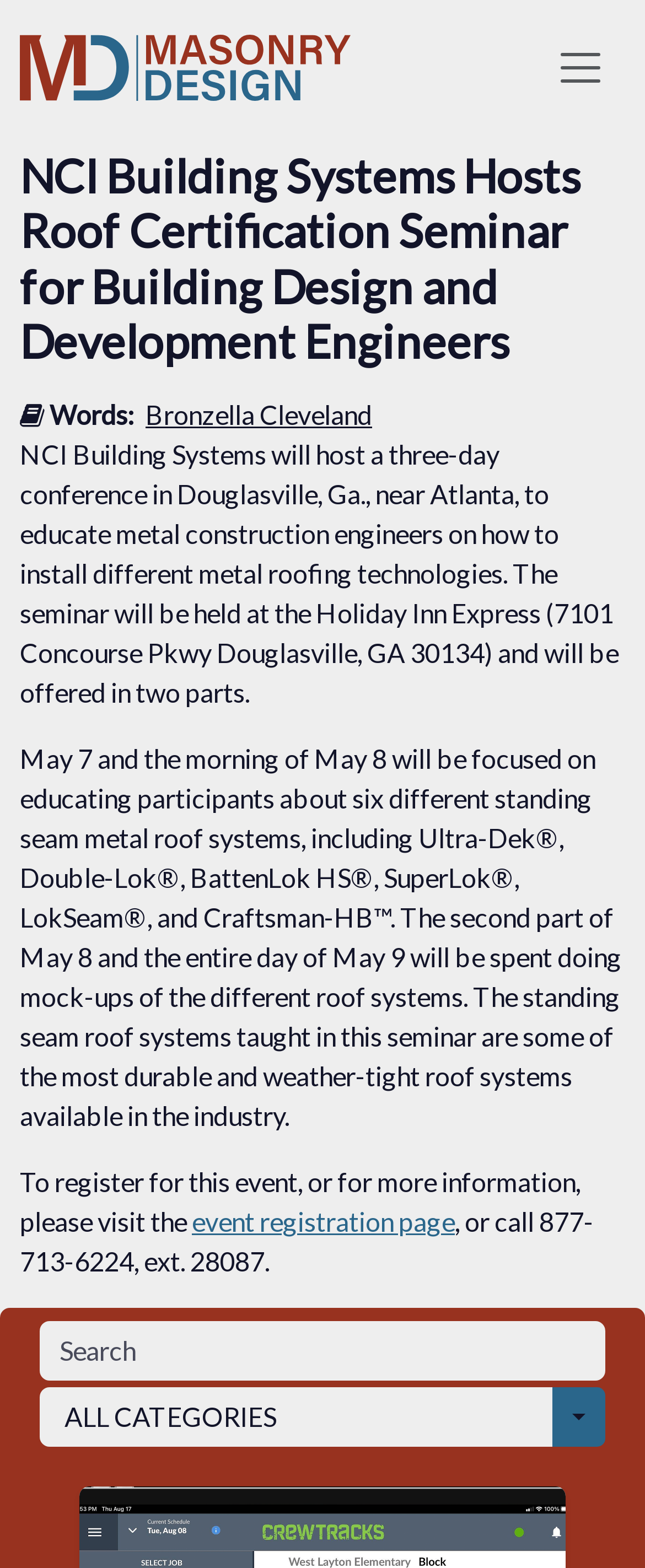Locate the UI element described by Bronzella Cleveland in the provided webpage screenshot. Return the bounding box coordinates in the format (top-left x, top-left y, bottom-right x, bottom-right y), ensuring all values are between 0 and 1.

[0.215, 0.25, 0.587, 0.279]